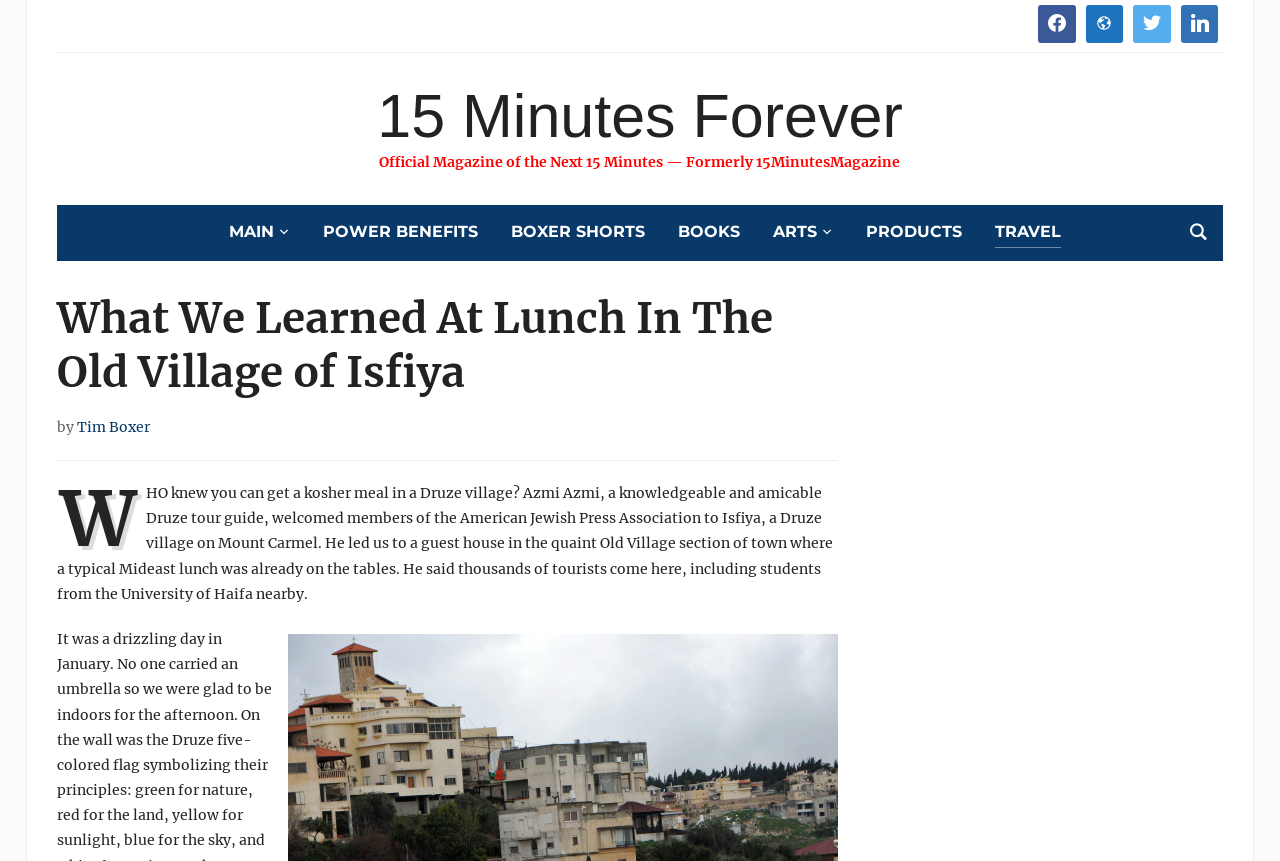What is the type of meal mentioned in the article?
Answer the question with detailed information derived from the image.

The type of meal is mentioned in the article's content, where it is stated that 'WHO knew you can get a kosher meal in a Druze village'.